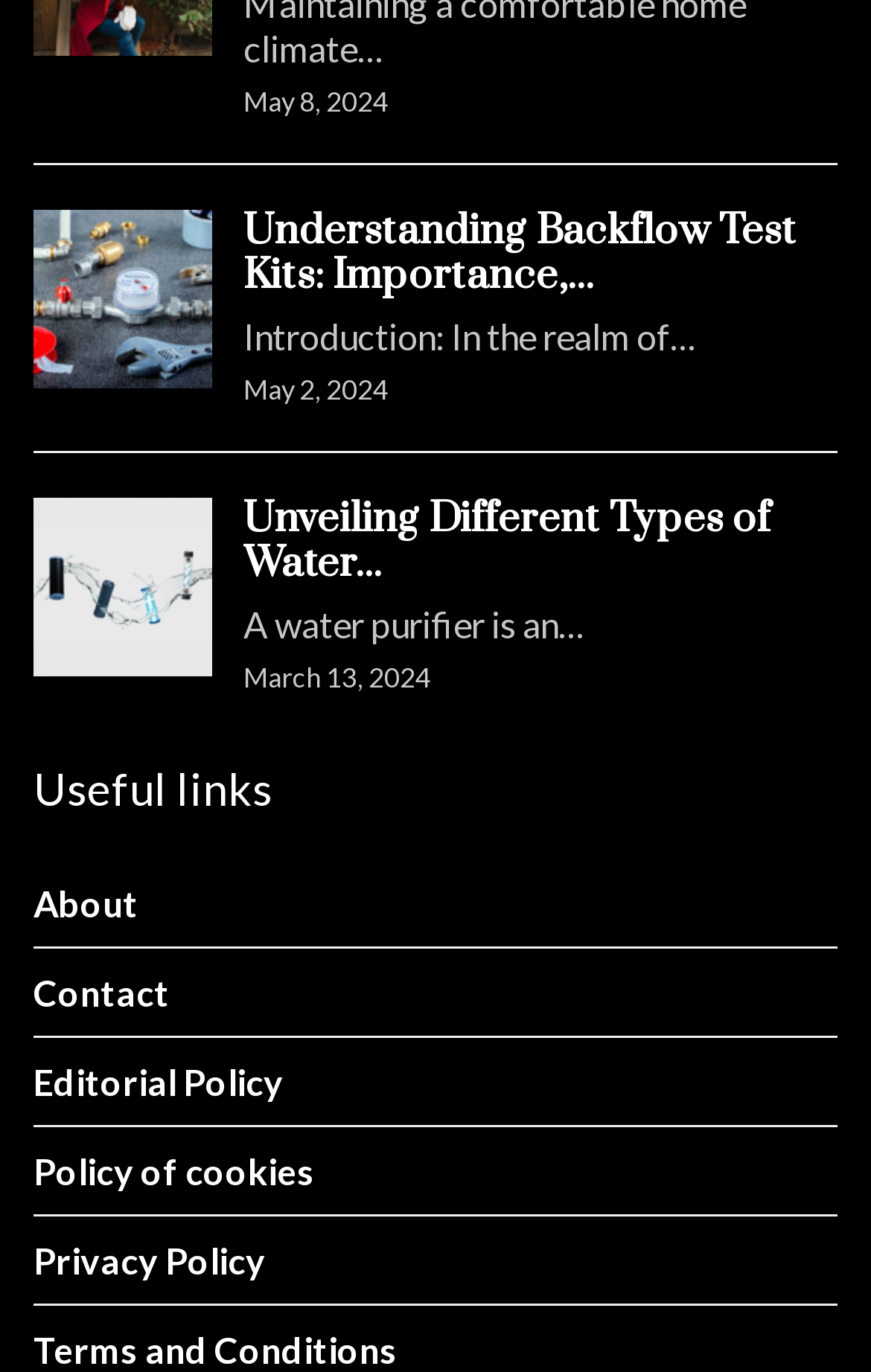Please find the bounding box coordinates (top-left x, top-left y, bottom-right x, bottom-right y) in the screenshot for the UI element described as follows: Editorial Policy

[0.038, 0.757, 0.962, 0.822]